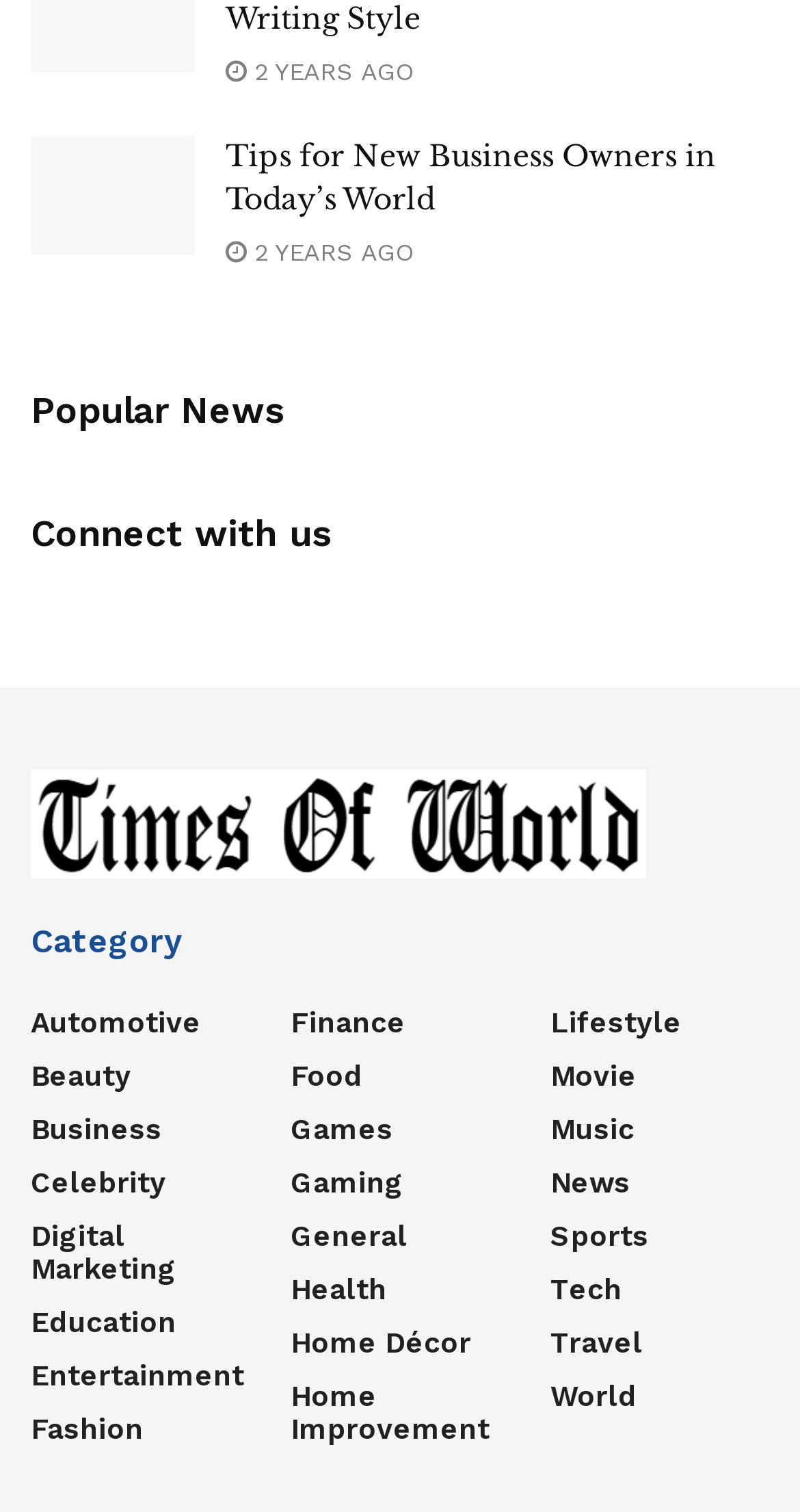Locate the bounding box coordinates of the clickable region necessary to complete the following instruction: "Click on 'Tips for New Business Owners'". Provide the coordinates in the format of four float numbers between 0 and 1, i.e., [left, top, right, bottom].

[0.038, 0.09, 0.244, 0.168]